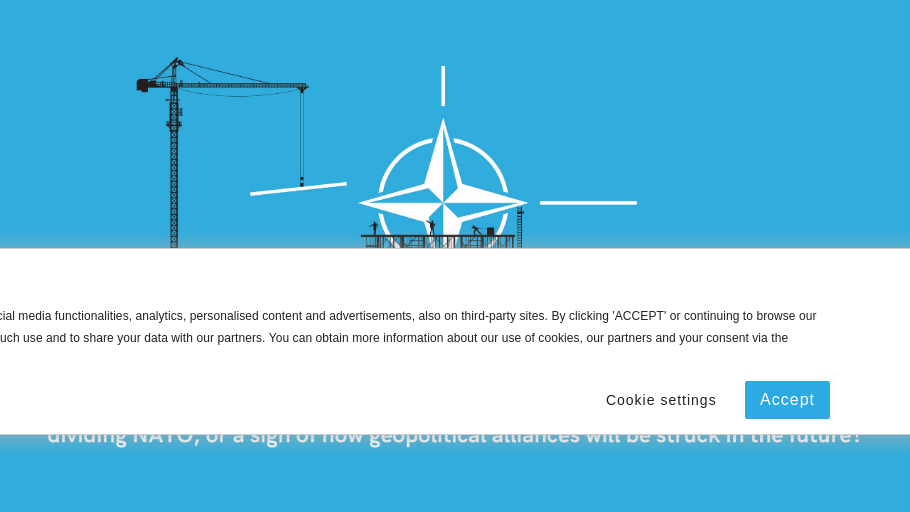What is the significance of the construction crane in the graphic?
Please provide a single word or phrase as your answer based on the image.

Ongoing development or transformation